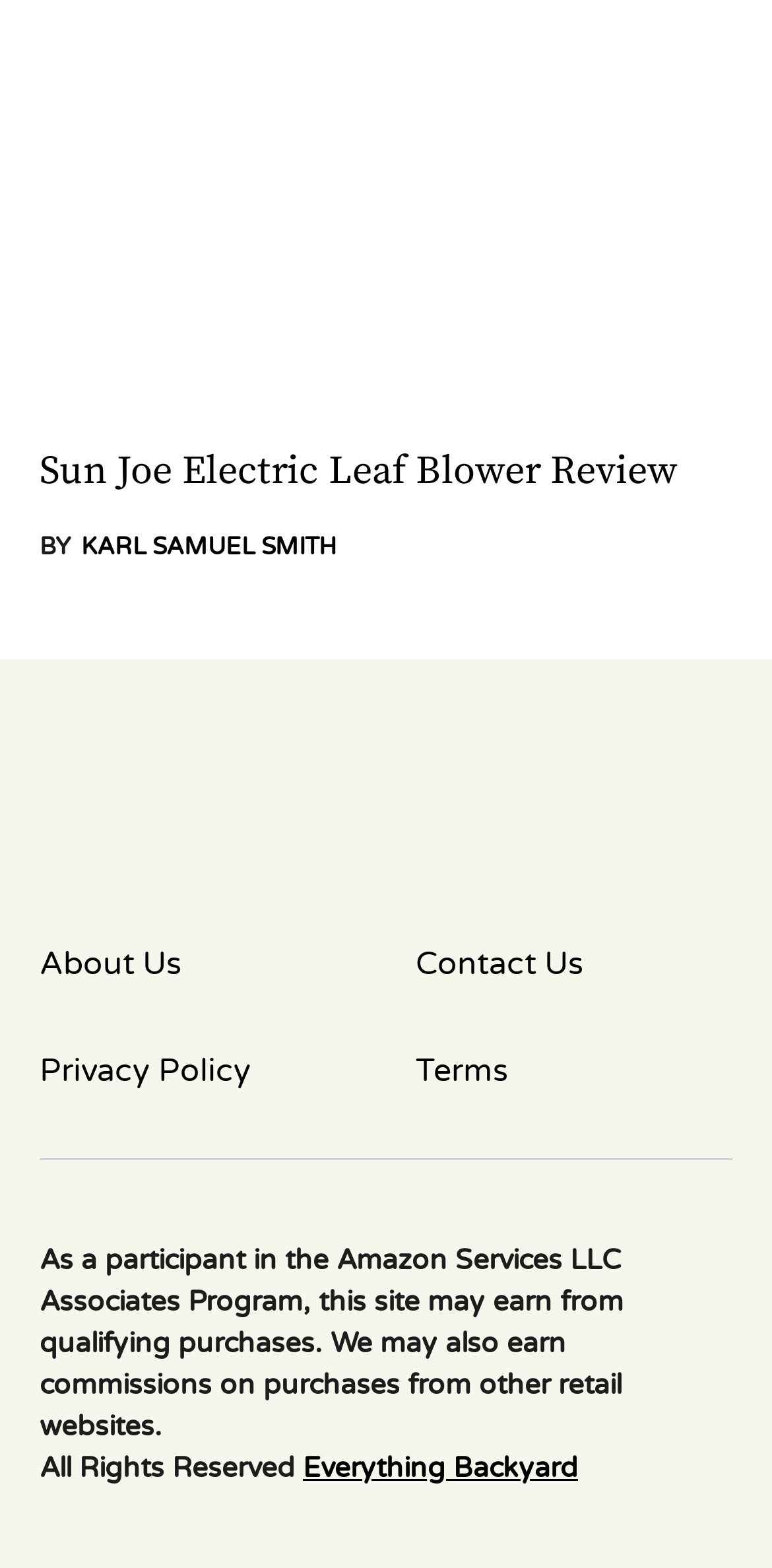Determine the bounding box coordinates of the UI element that matches the following description: "Everything Backyard". The coordinates should be four float numbers between 0 and 1 in the format [left, top, right, bottom].

[0.392, 0.925, 0.749, 0.947]